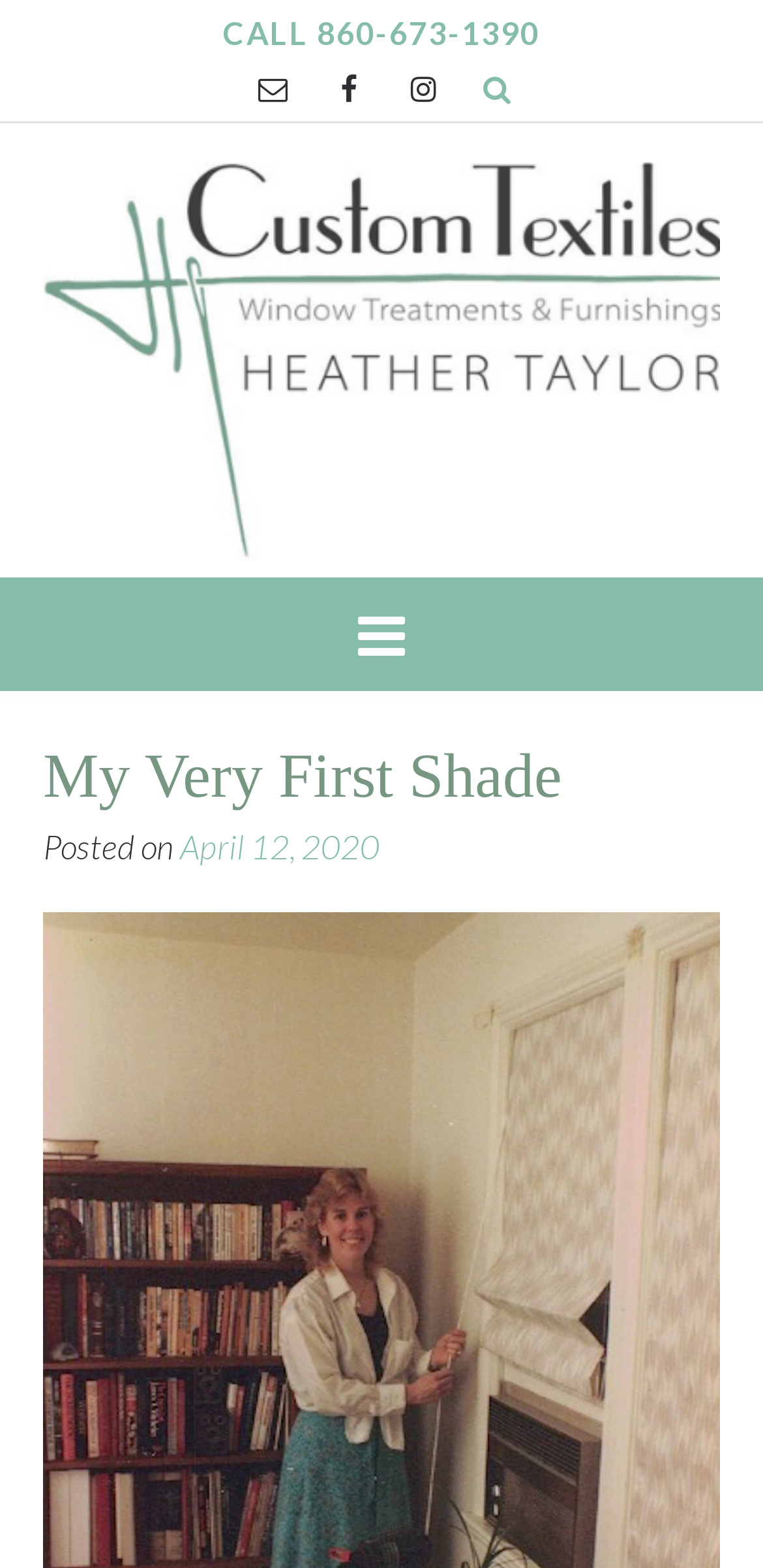How many social media links are there?
Please look at the screenshot and answer in one word or a short phrase.

4